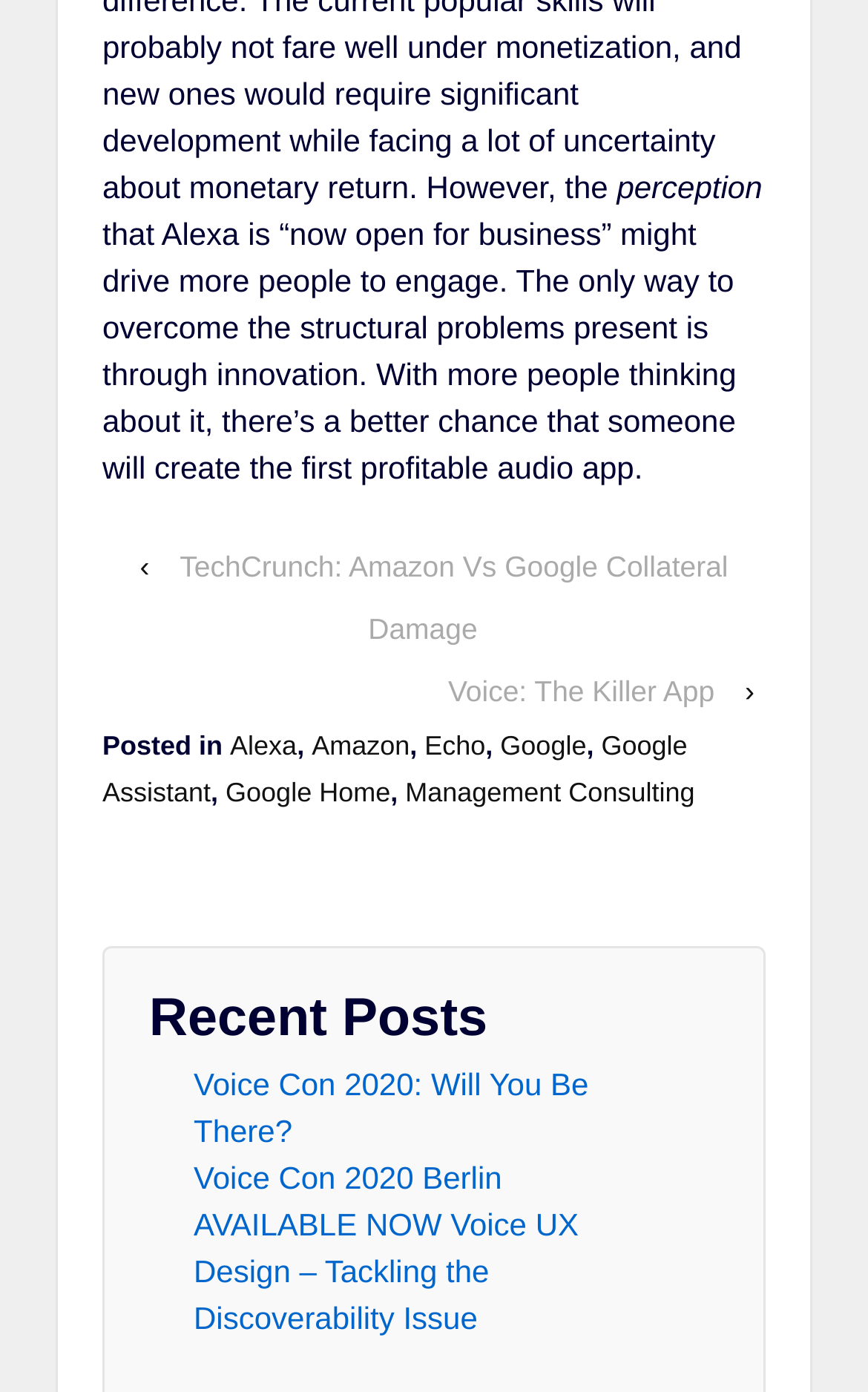Please predict the bounding box coordinates of the element's region where a click is necessary to complete the following instruction: "visit the Voice Con 2020 page". The coordinates should be represented by four float numbers between 0 and 1, i.e., [left, top, right, bottom].

[0.223, 0.766, 0.678, 0.825]